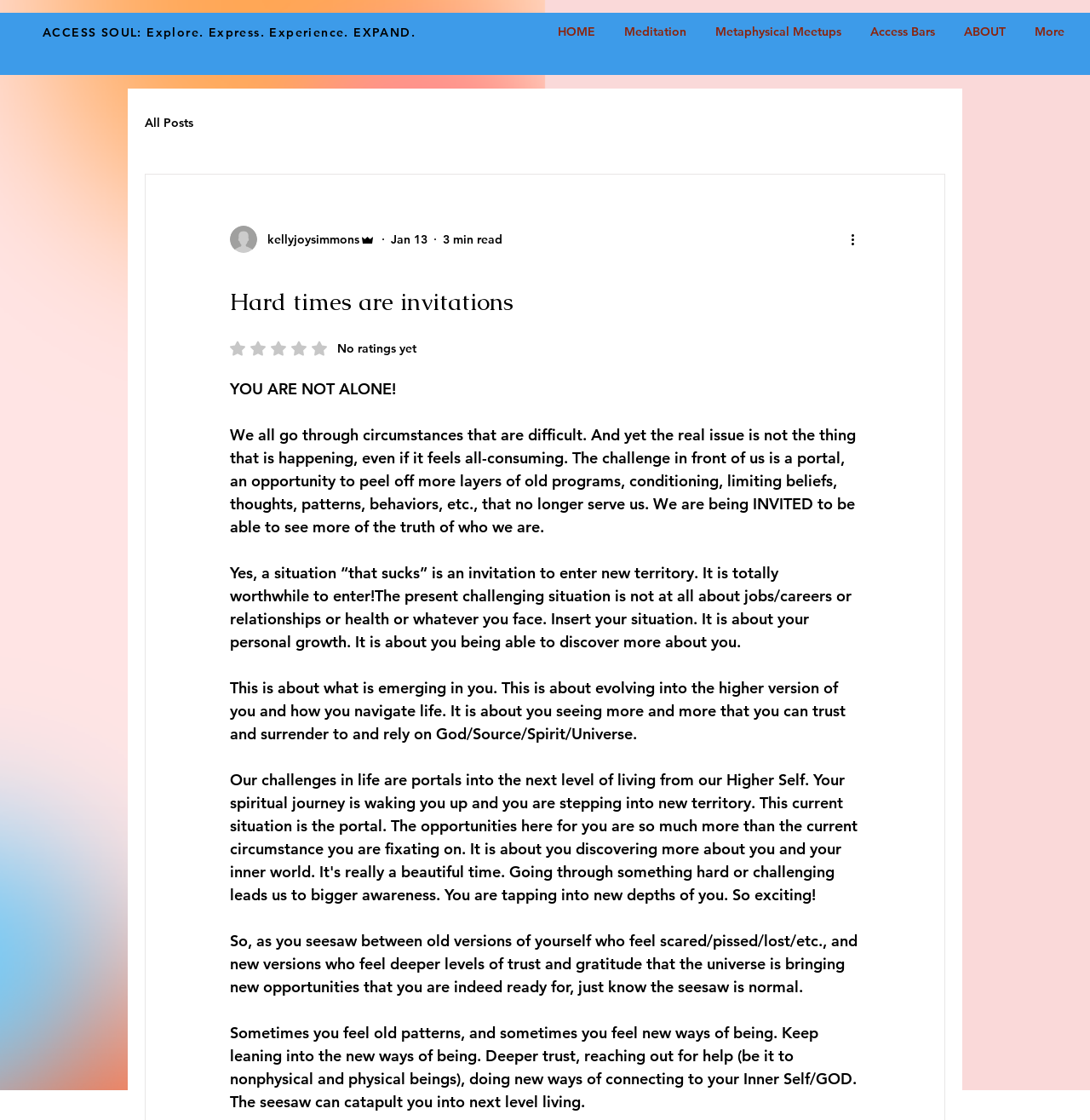Provide a thorough description of the webpage's content and layout.

This webpage appears to be a blog post or article with a spiritual or self-help theme. At the top of the page, there is a navigation menu with links to "HOME", "Meditation", "Metaphysical Meetups", "Access Bars", and "ABOUT". Below this menu, there is a secondary navigation menu with a link to "All Posts" and a section dedicated to the blog post's author, including their picture and name.

The main content of the page is a lengthy article with a heading "Hard times are invitations". The article is divided into several paragraphs, each exploring the idea that difficult circumstances in life can be opportunities for personal growth and self-discovery. The text is written in a conversational tone and includes phrases such as "YOU ARE NOT ALONE!" and "This is about what is emerging in you".

To the right of the article, there is a button labeled "More actions" with an accompanying image. Below the article, there is a rating system with a button to rate the post out of 5 stars.

The page also features several images, including the author's picture and an image associated with the "More actions" button. The overall layout of the page is clean and easy to navigate, with clear headings and concise text.